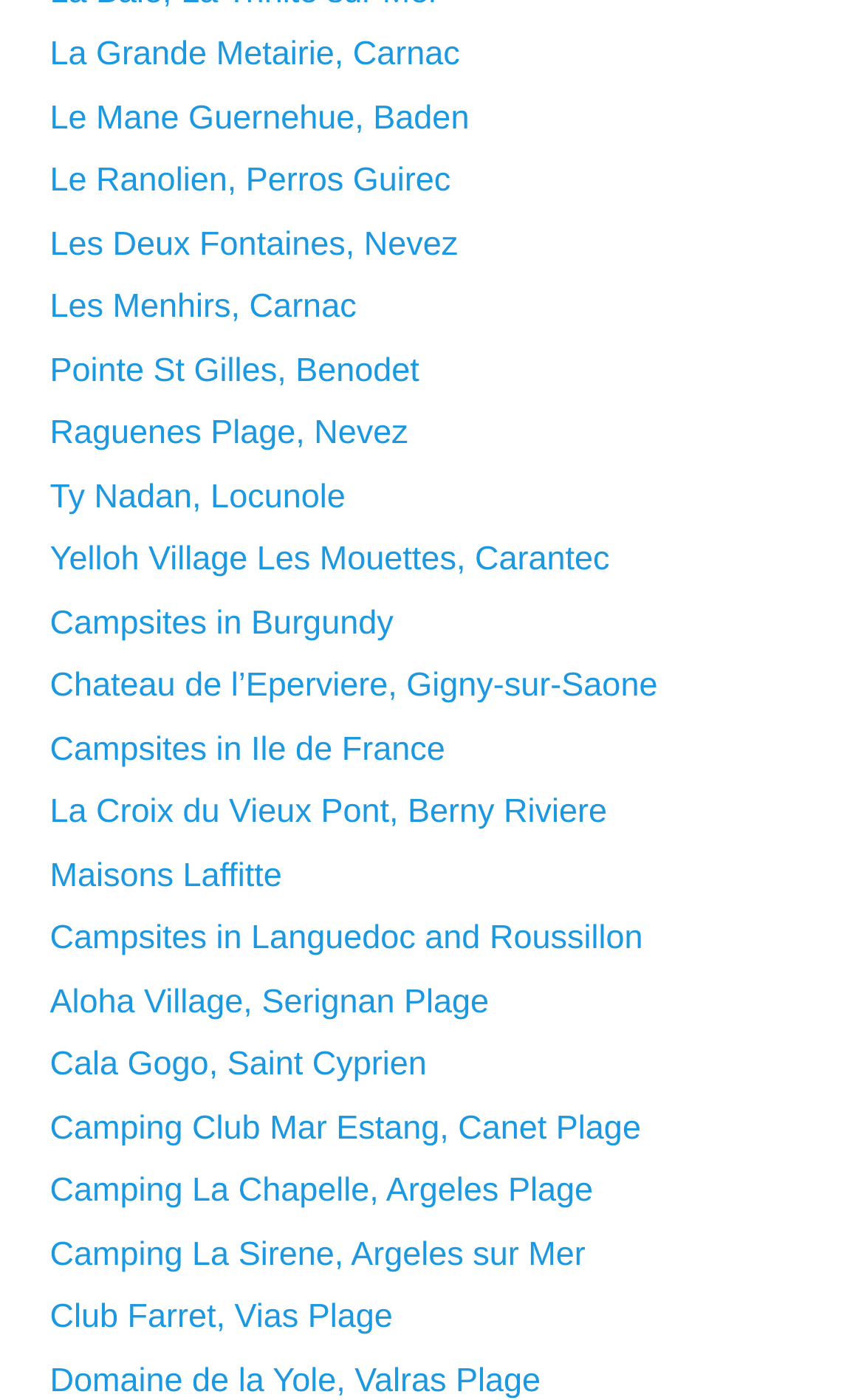Locate the bounding box coordinates of the element that should be clicked to execute the following instruction: "Visit La Grande Metairie, Carnac".

[0.058, 0.026, 0.532, 0.053]